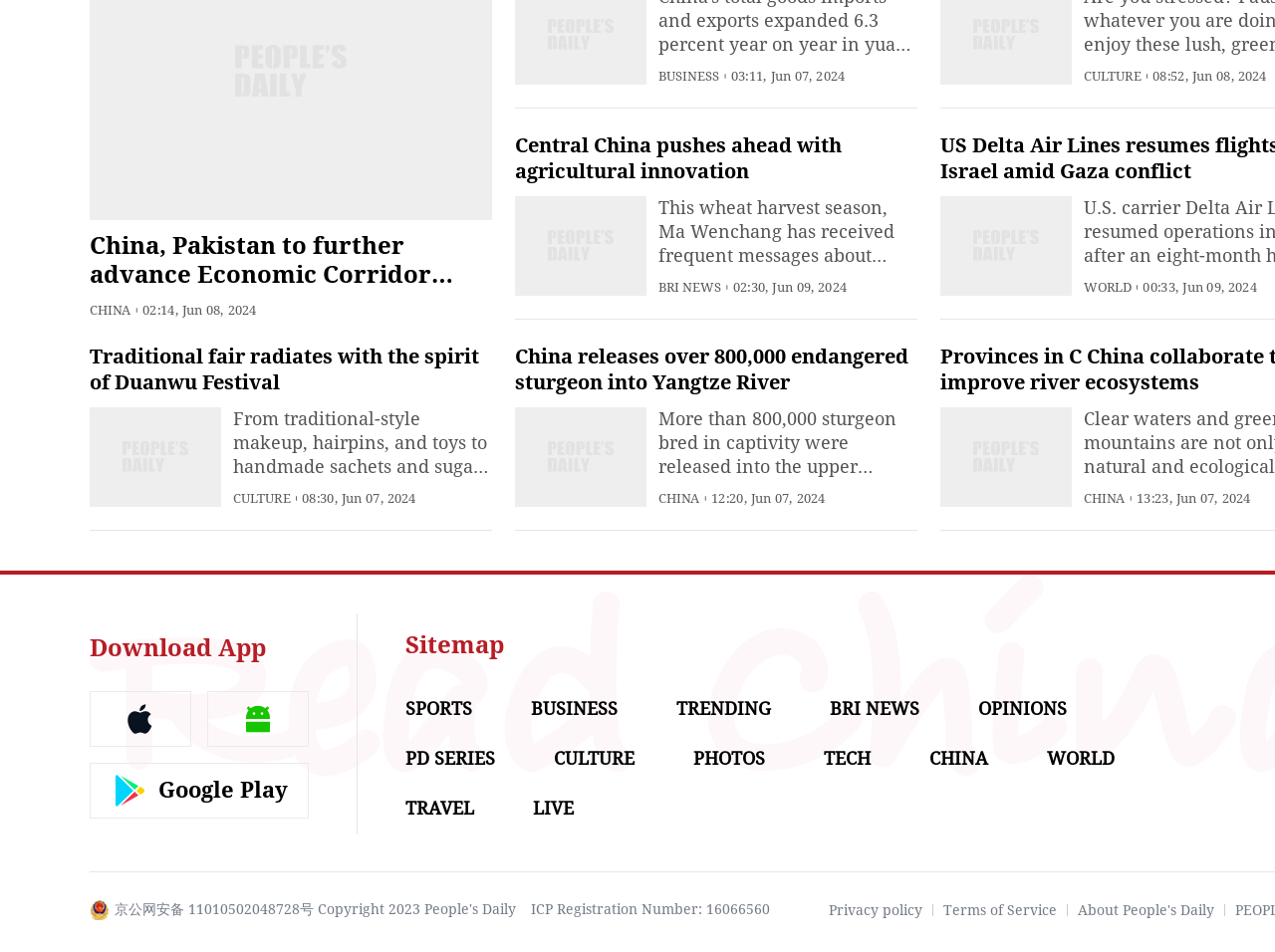Use the information in the screenshot to answer the question comprehensively: What is the purpose of the button 'Download App'?

The button 'Download App' is likely intended to allow users to download the People's Daily app, as suggested by the surrounding links and images related to the app.